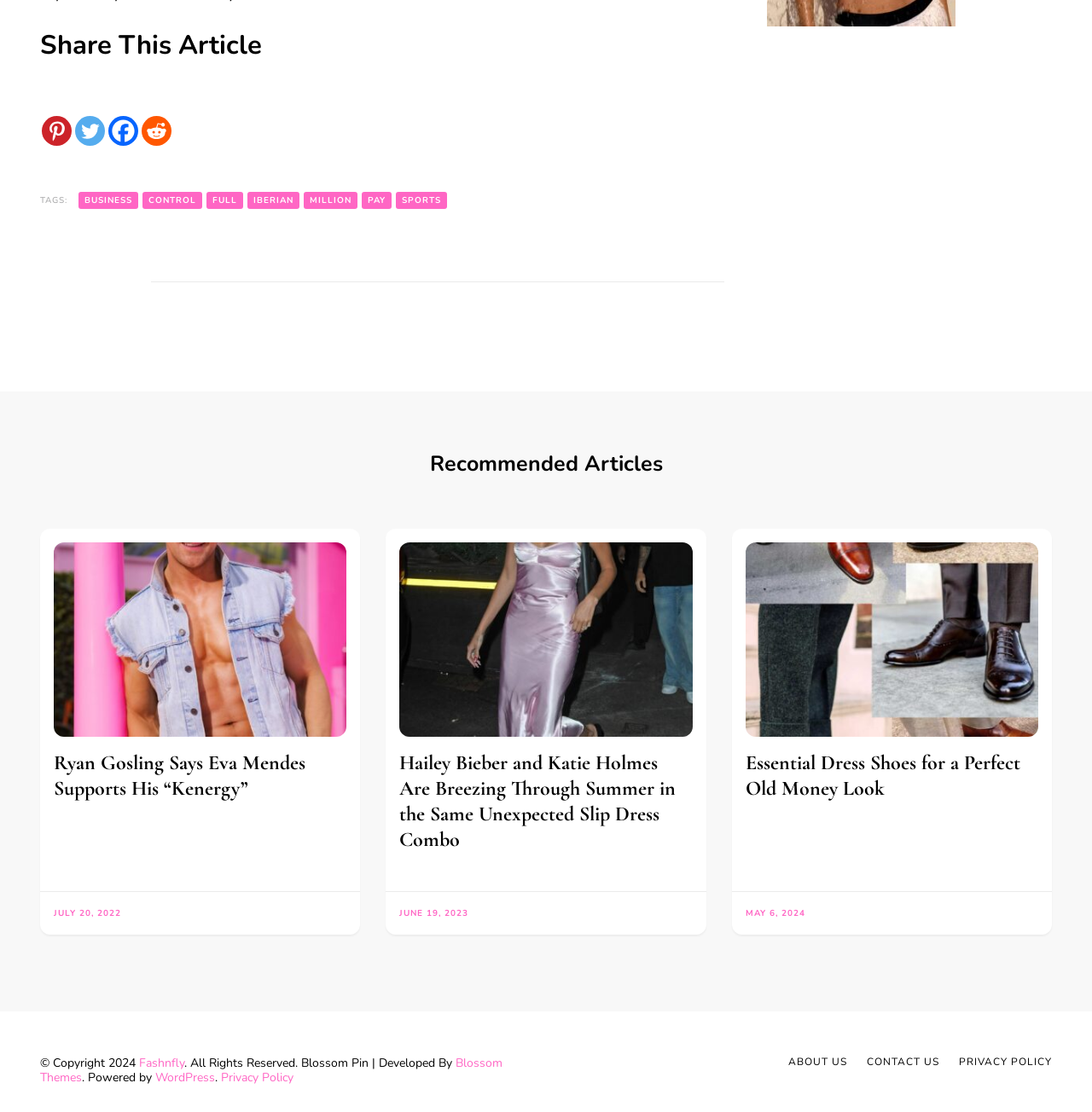How many social media links are available?
Please provide a comprehensive answer based on the information in the image.

I counted the number of social media links available on the webpage, which are Pinterest, Twitter, Facebook, and Reddit, and found that there are 4 social media links.